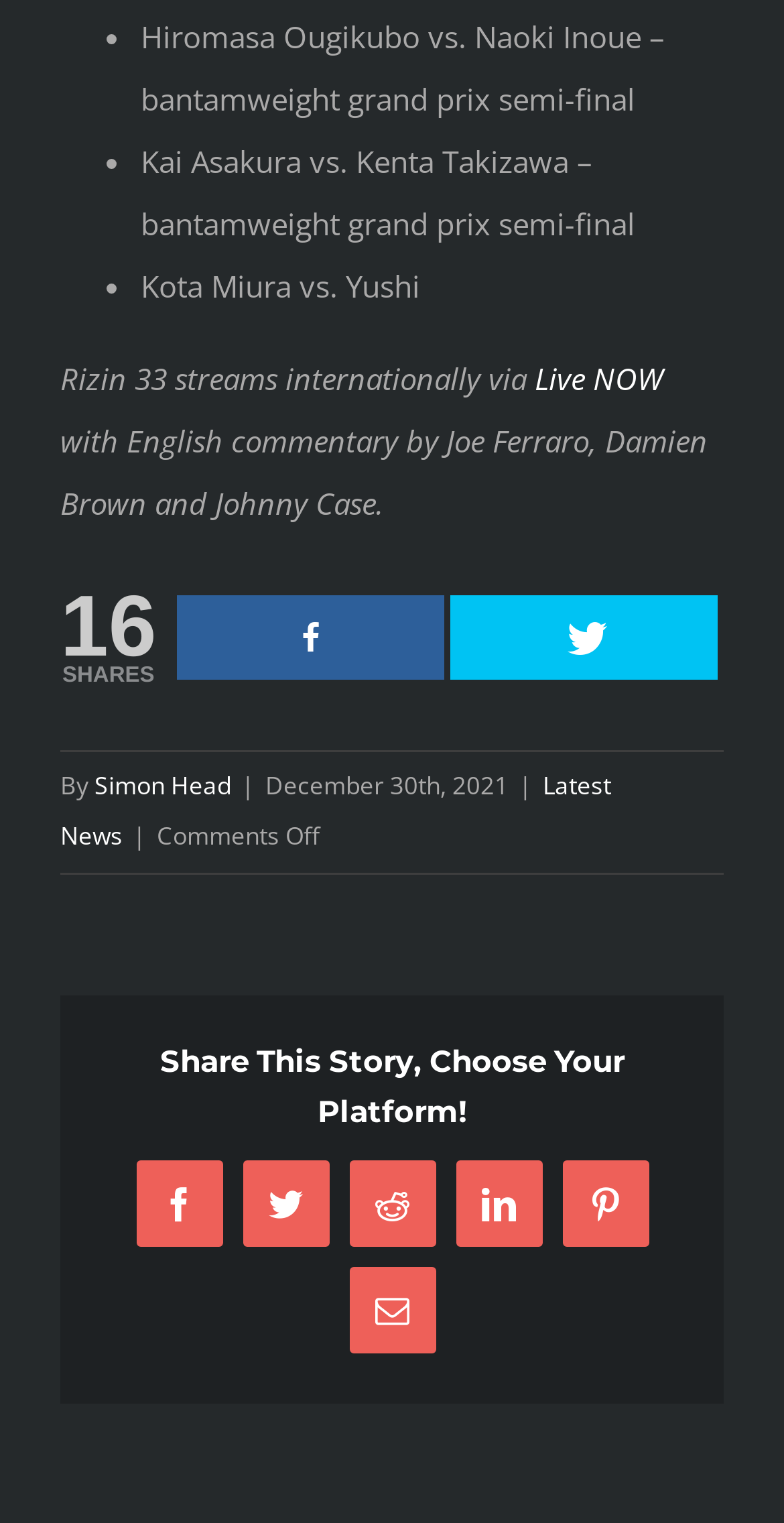Locate the bounding box coordinates of the clickable region to complete the following instruction: "Click on 'Live NOW'."

[0.682, 0.235, 0.846, 0.261]